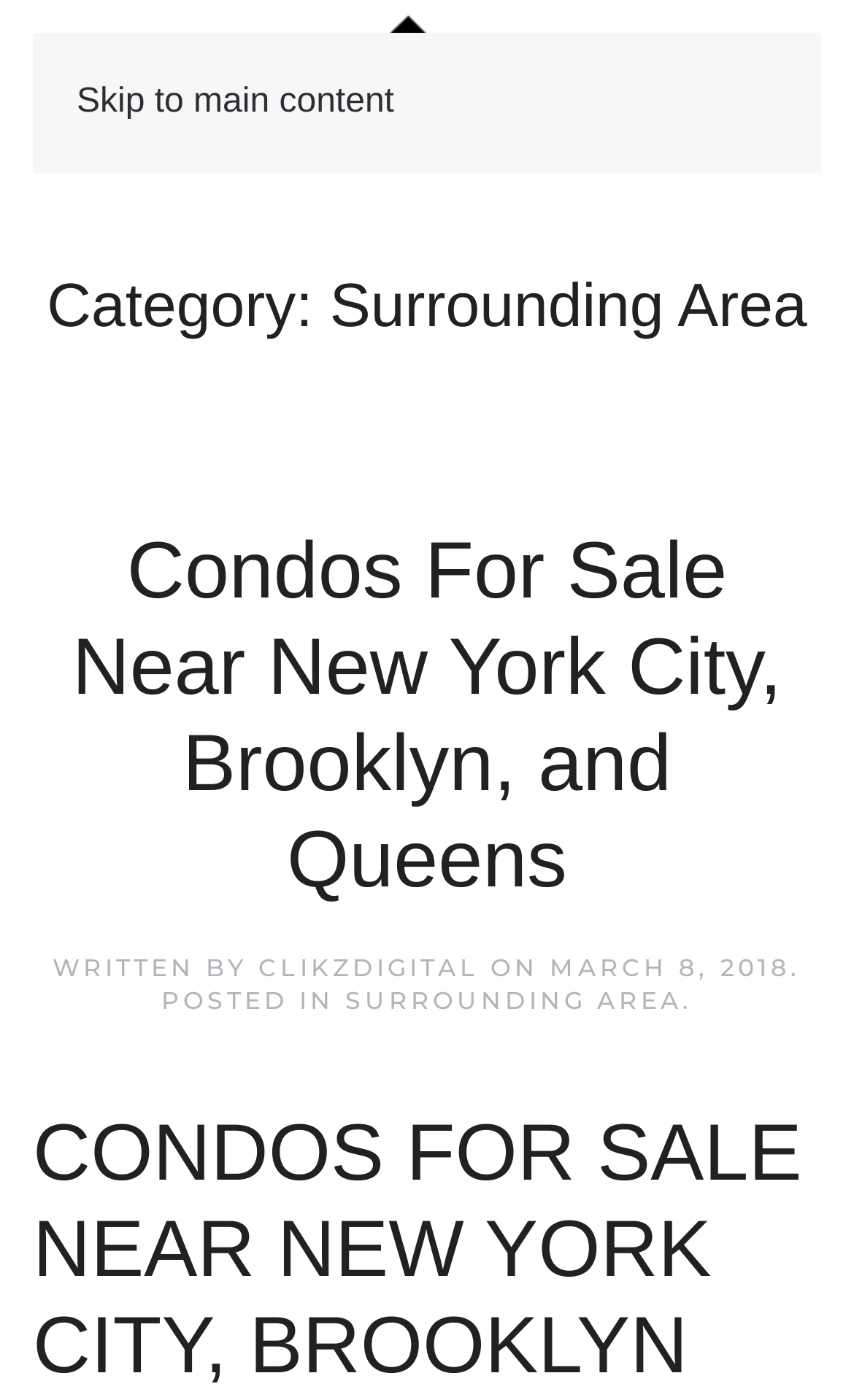What is the name of the company associated with the webpage?
Provide a well-explained and detailed answer to the question.

I found the company name by looking at the image with the text 'M&M' on the webpage, which suggests that M&M Development LLC is the company associated with the webpage.